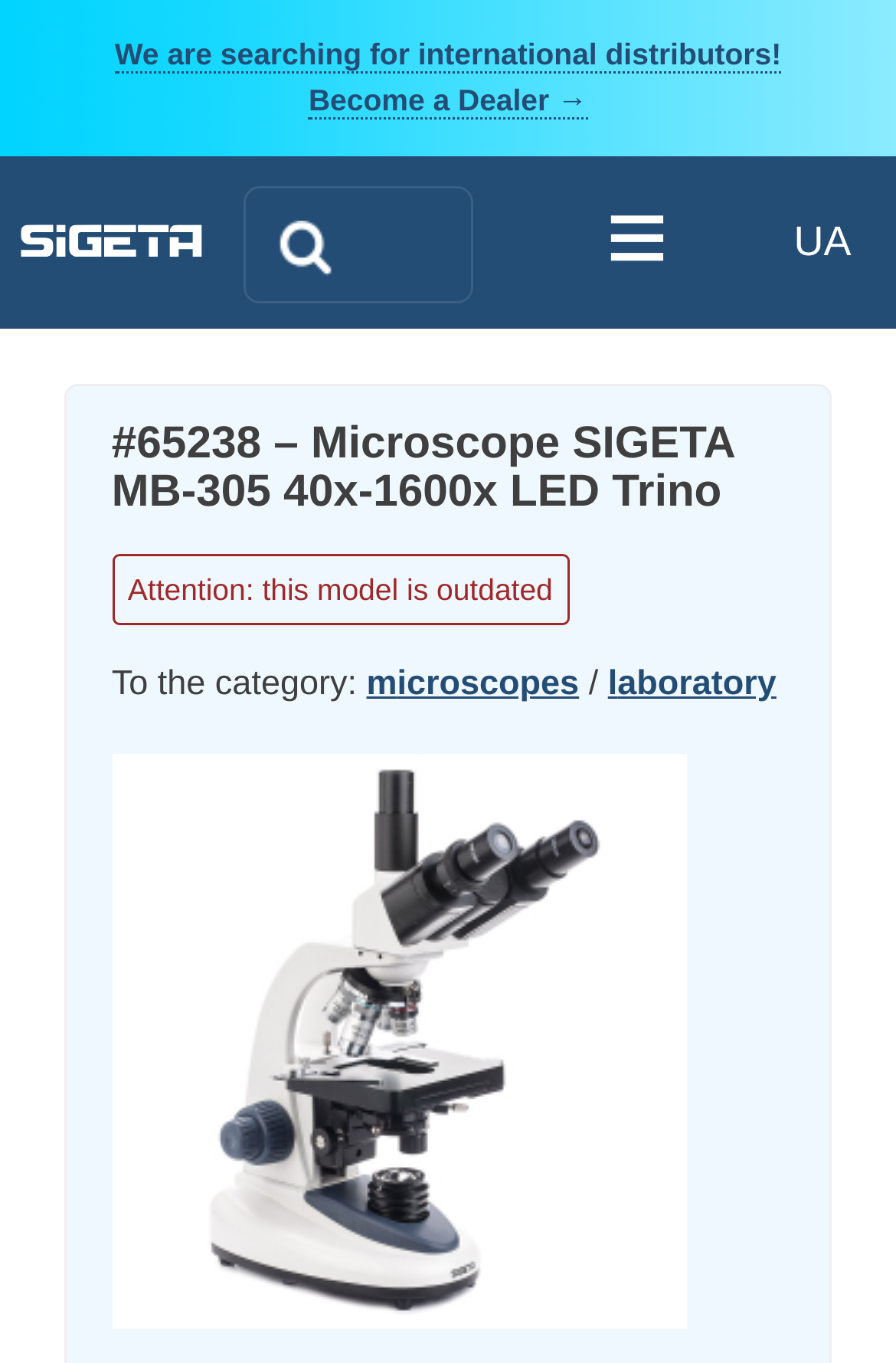Identify the bounding box coordinates necessary to click and complete the given instruction: "Search for something".

[0.272, 0.137, 0.529, 0.223]